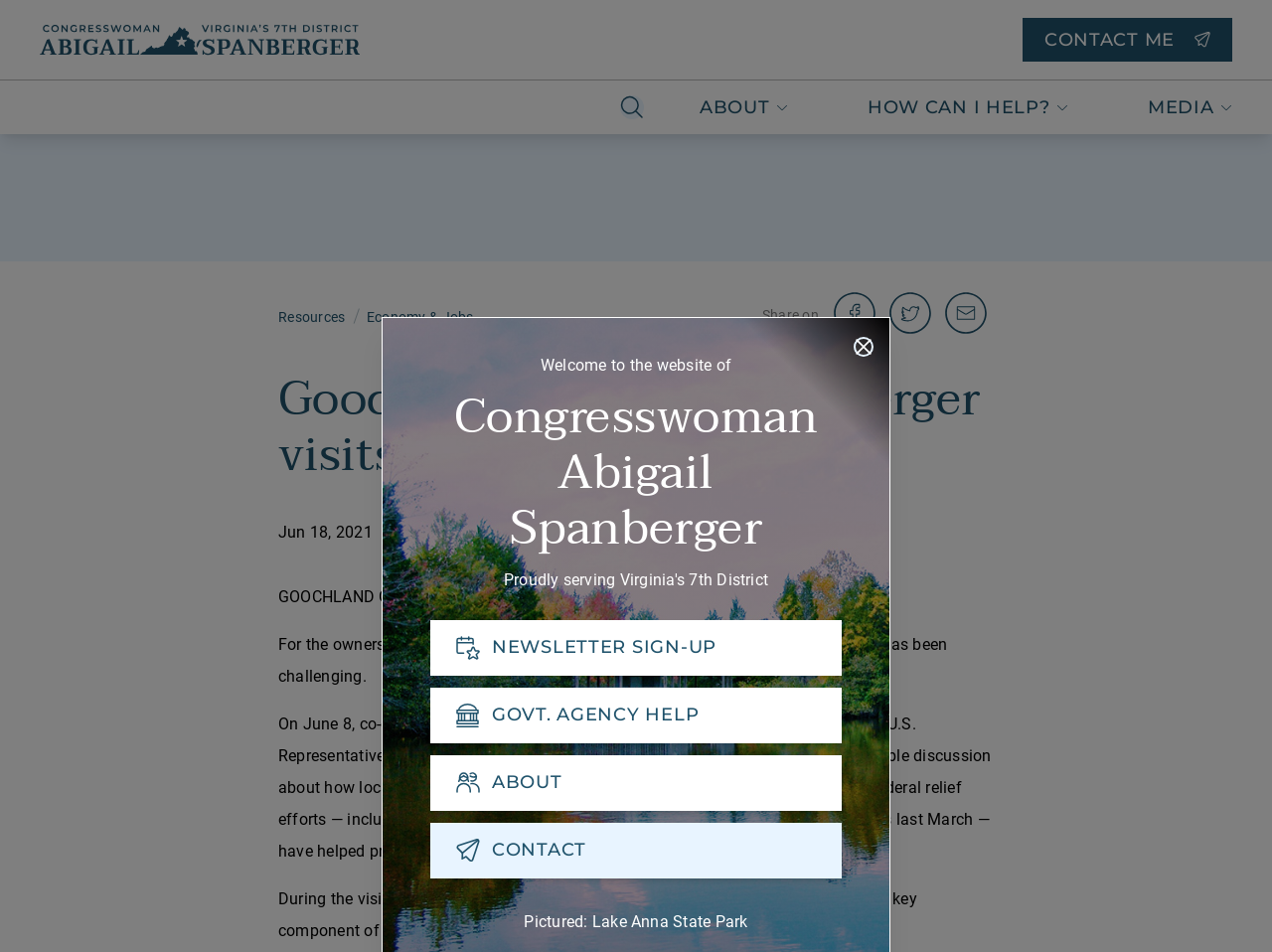Find the bounding box coordinates for the area you need to click to carry out the instruction: "Get government agency help". The coordinates should be four float numbers between 0 and 1, indicated as [left, top, right, bottom].

[0.338, 0.722, 0.662, 0.781]